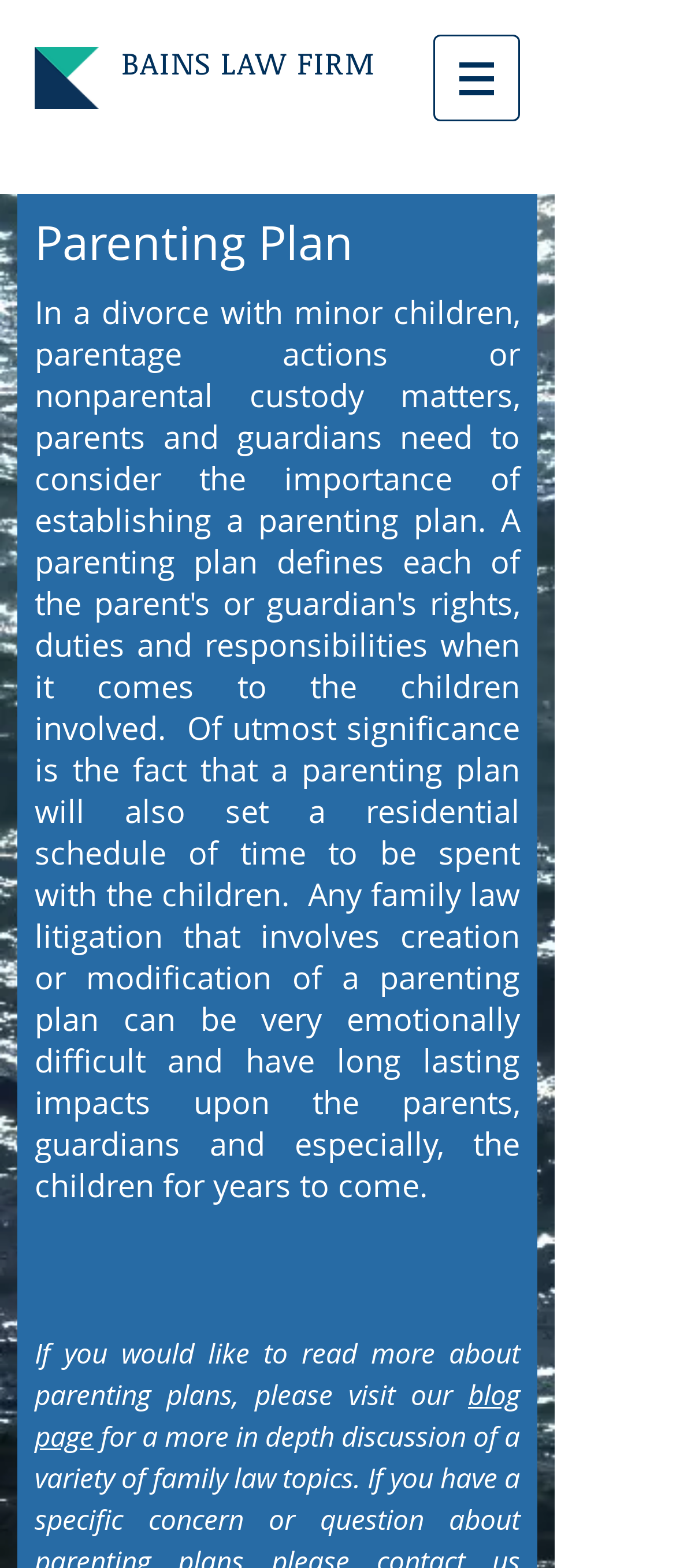Show the bounding box coordinates for the HTML element as described: "BAINS LAW FIRM".

[0.179, 0.027, 0.555, 0.053]